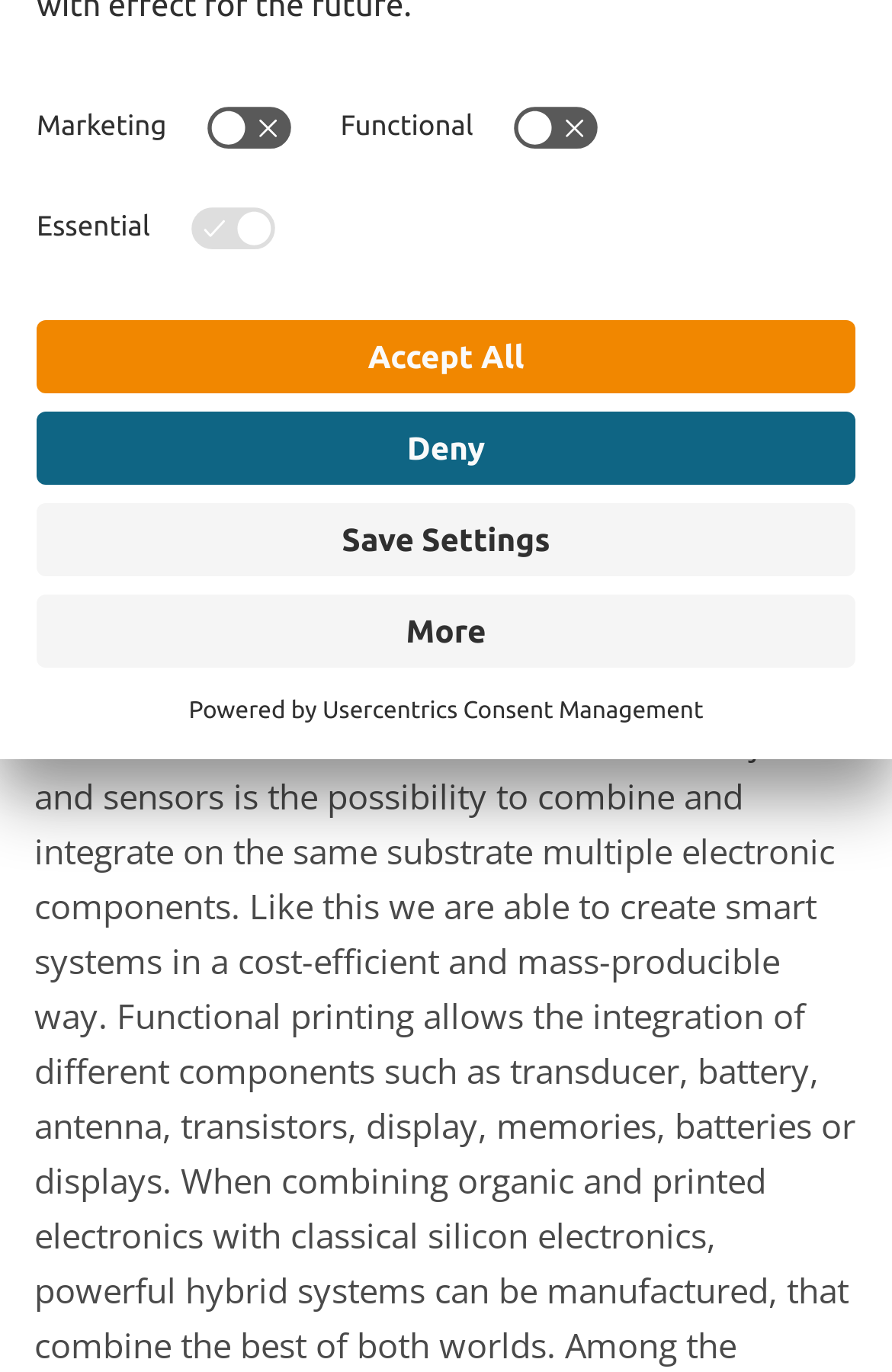Find the bounding box coordinates for the HTML element specified by: "More".

[0.041, 0.433, 0.959, 0.487]